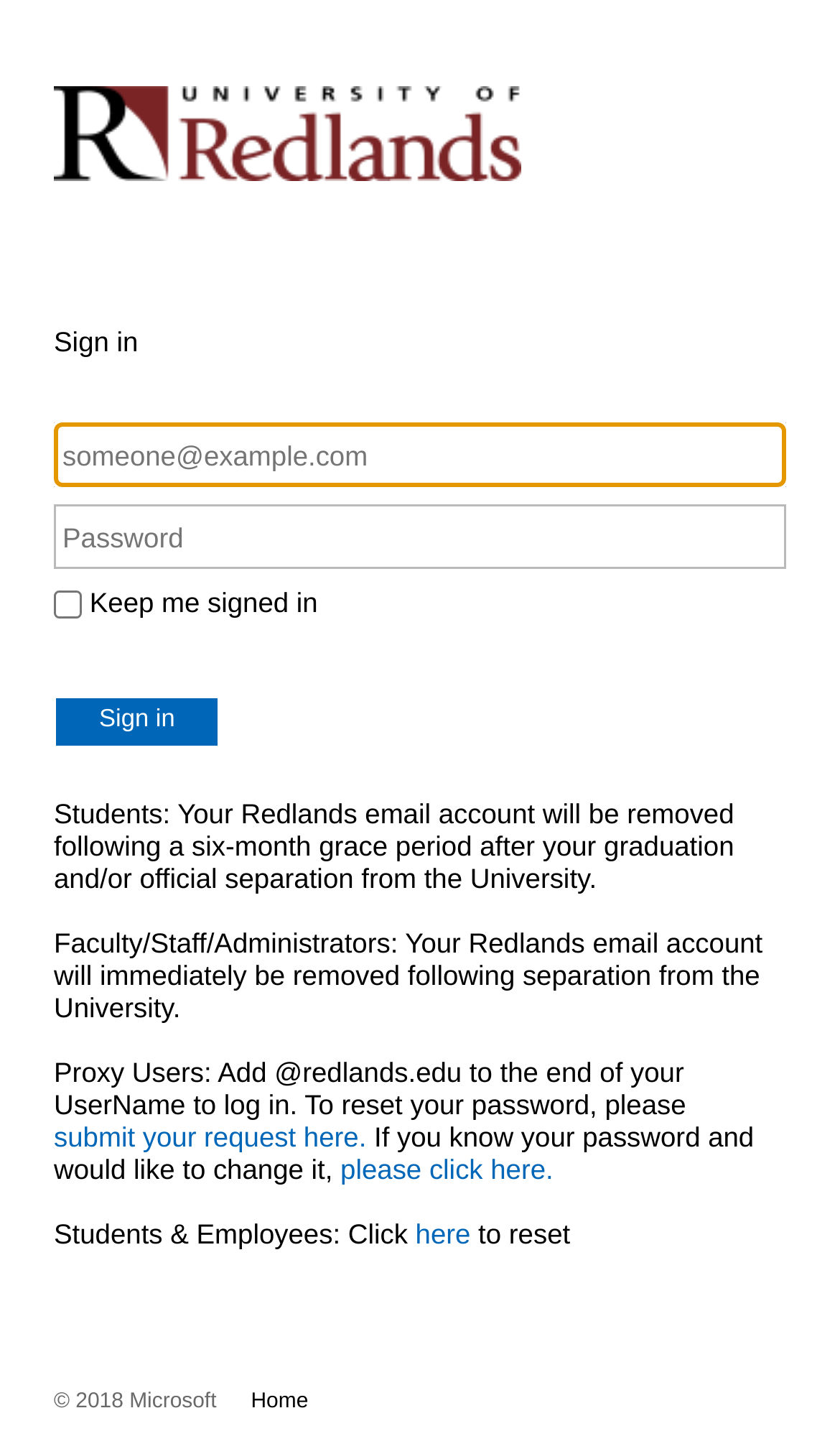Offer an extensive depiction of the webpage and its key elements.

The webpage is a sign-in page for the University of Redlands. At the top-left corner, there is an image of the university's logo. Below the logo, there is a main section that occupies most of the page. 

In the main section, there is a header that reads "Sign in". Below the header, there are two text boxes, one below the other, where users can enter their login credentials. To the right of the second text box, there is a checkbox labeled "Keep me signed in". 

Below the checkbox, there is a "Sign in" button. Following the button, there are three paragraphs of text that provide information about email account removal policies for students, faculty/staff/administrators, and proxy users, respectively. 

The third paragraph also contains a link to submit a password reset request. Below this paragraph, there is another link to change a password, and a link to reset a password for students and employees. 

At the bottom of the page, there is a footer section that contains a copyright notice for Microsoft and a link to the "Home" page.